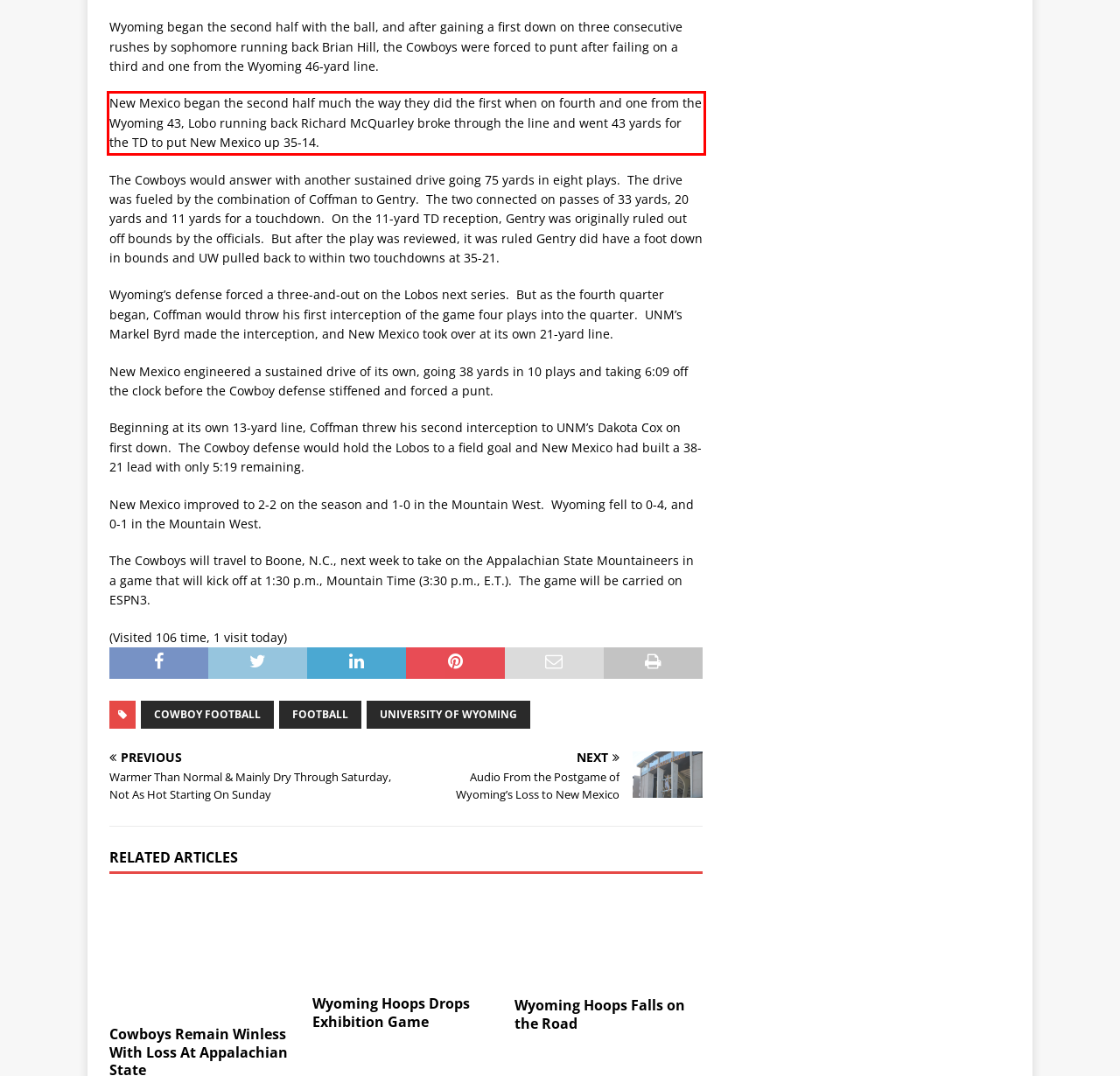Given a screenshot of a webpage containing a red rectangle bounding box, extract and provide the text content found within the red bounding box.

New Mexico began the second half much the way they did the first when on fourth and one from the Wyoming 43, Lobo running back Richard McQuarley broke through the line and went 43 yards for the TD to put New Mexico up 35-14.